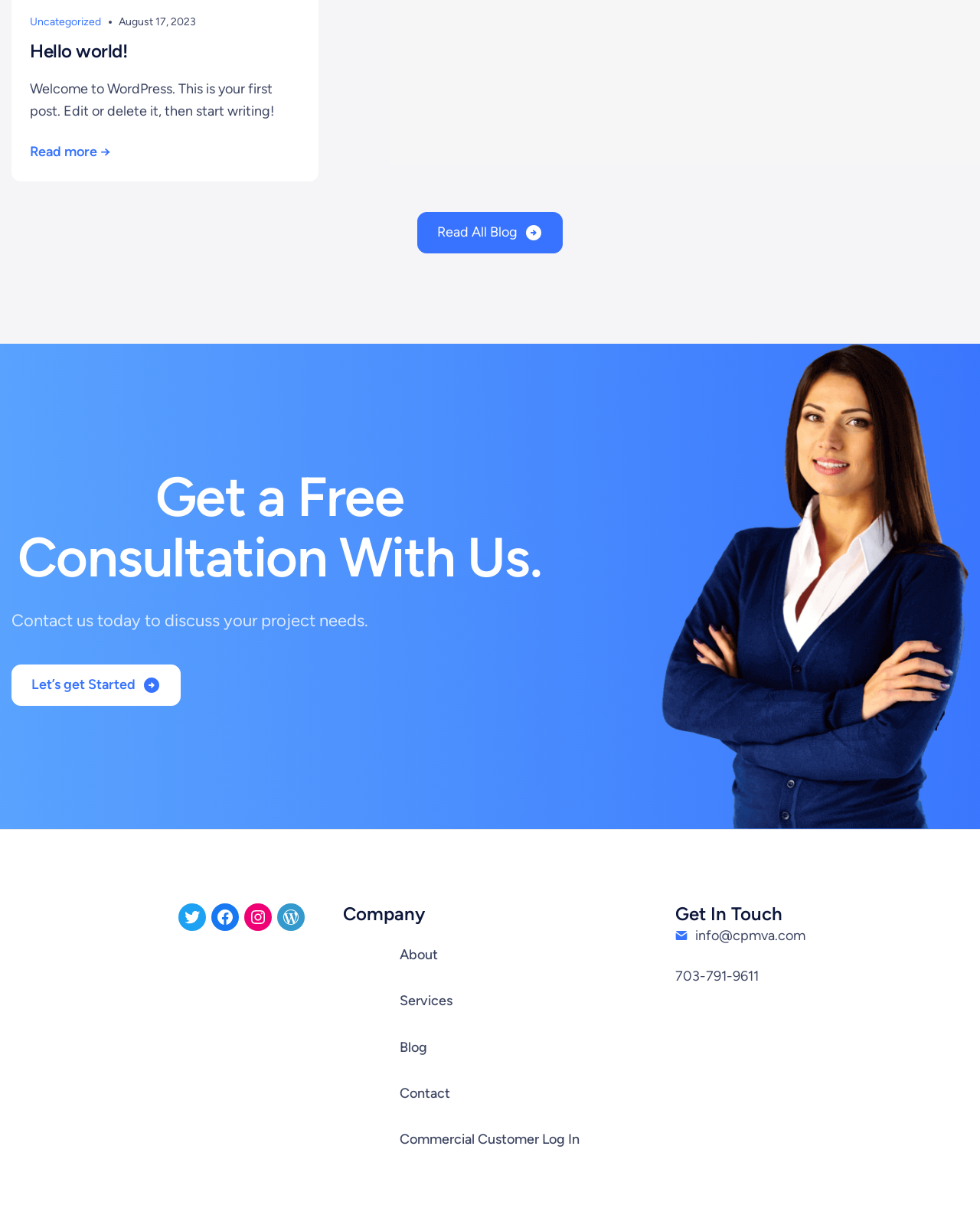What is the phone number of the company?
Please provide a full and detailed response to the question.

The phone number of the company can be found in the static text element with the text '703-791-9611' which is a child of the root element and is located in the 'Get In Touch' section.